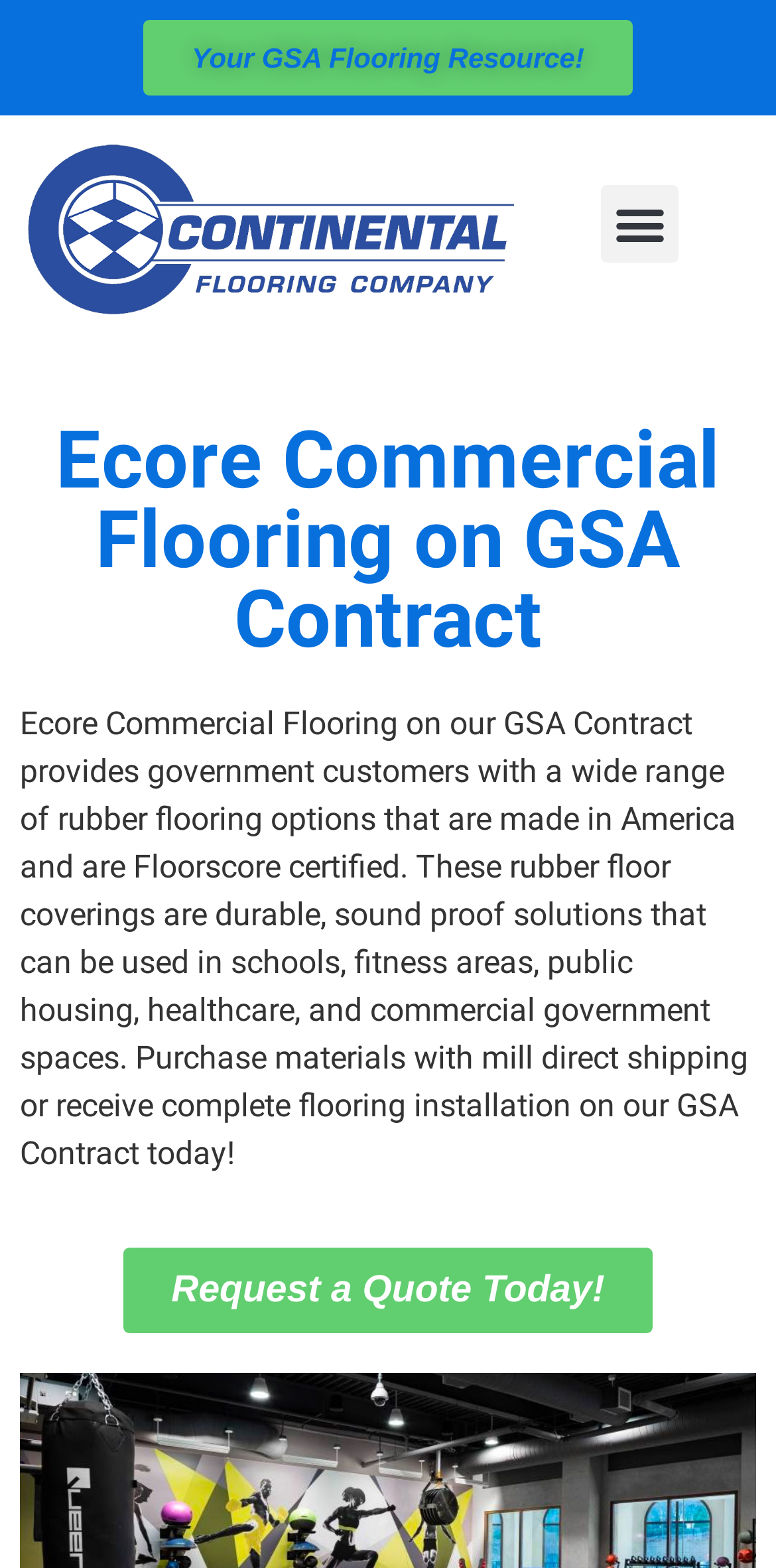Based on the element description: "Request a Quote Today!", identify the UI element and provide its bounding box coordinates. Use four float numbers between 0 and 1, [left, top, right, bottom].

[0.159, 0.795, 0.841, 0.85]